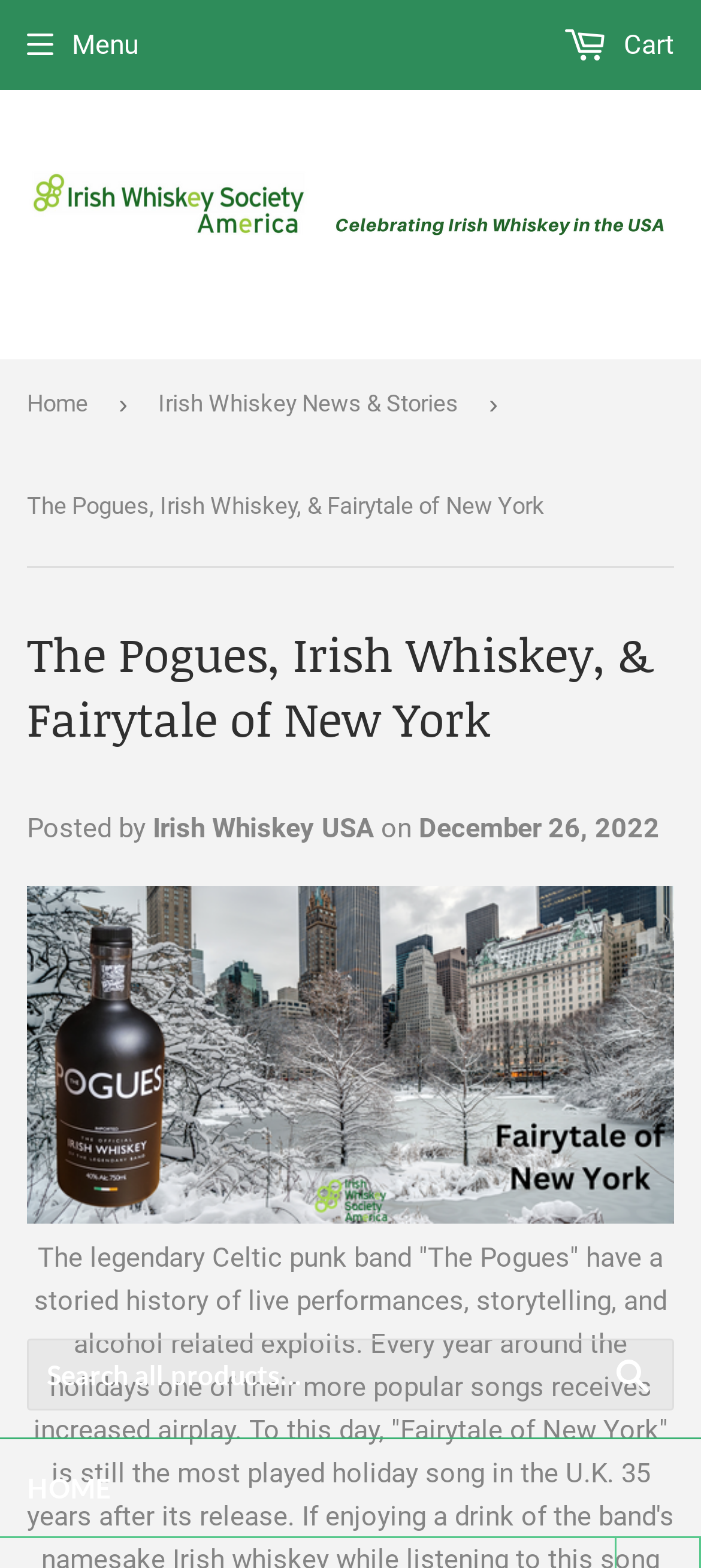Given the description: "Cart 0", determine the bounding box coordinates of the UI element. The coordinates should be formatted as four float numbers between 0 and 1, [left, top, right, bottom].

[0.538, 0.003, 0.962, 0.054]